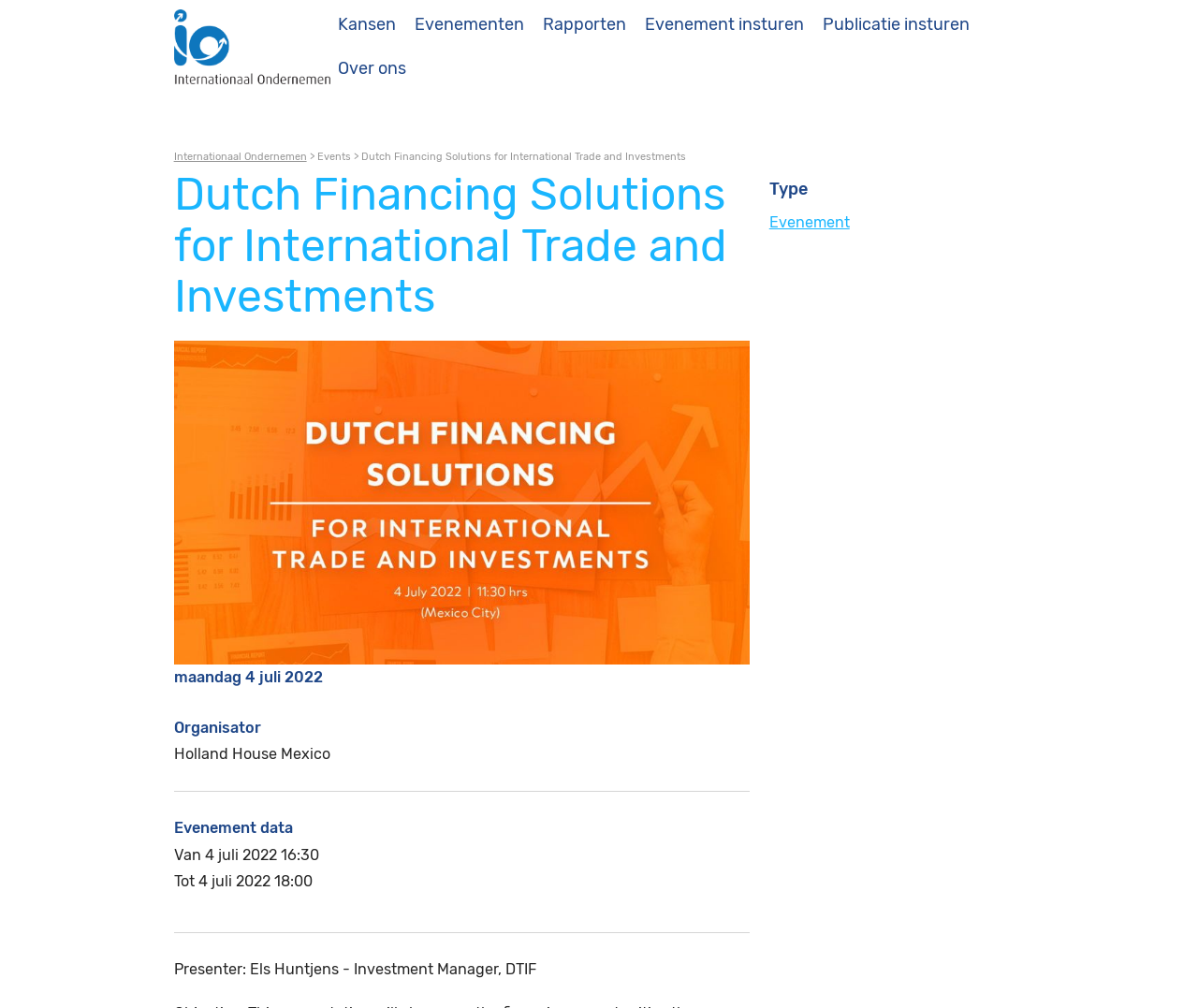What is the date of the event?
Please respond to the question thoroughly and include all relevant details.

The date of the event is '4 juli 2022' which is mentioned in the webpage as 'maandag 4 juli 2022', indicating that it might be the date of an event or a meeting.